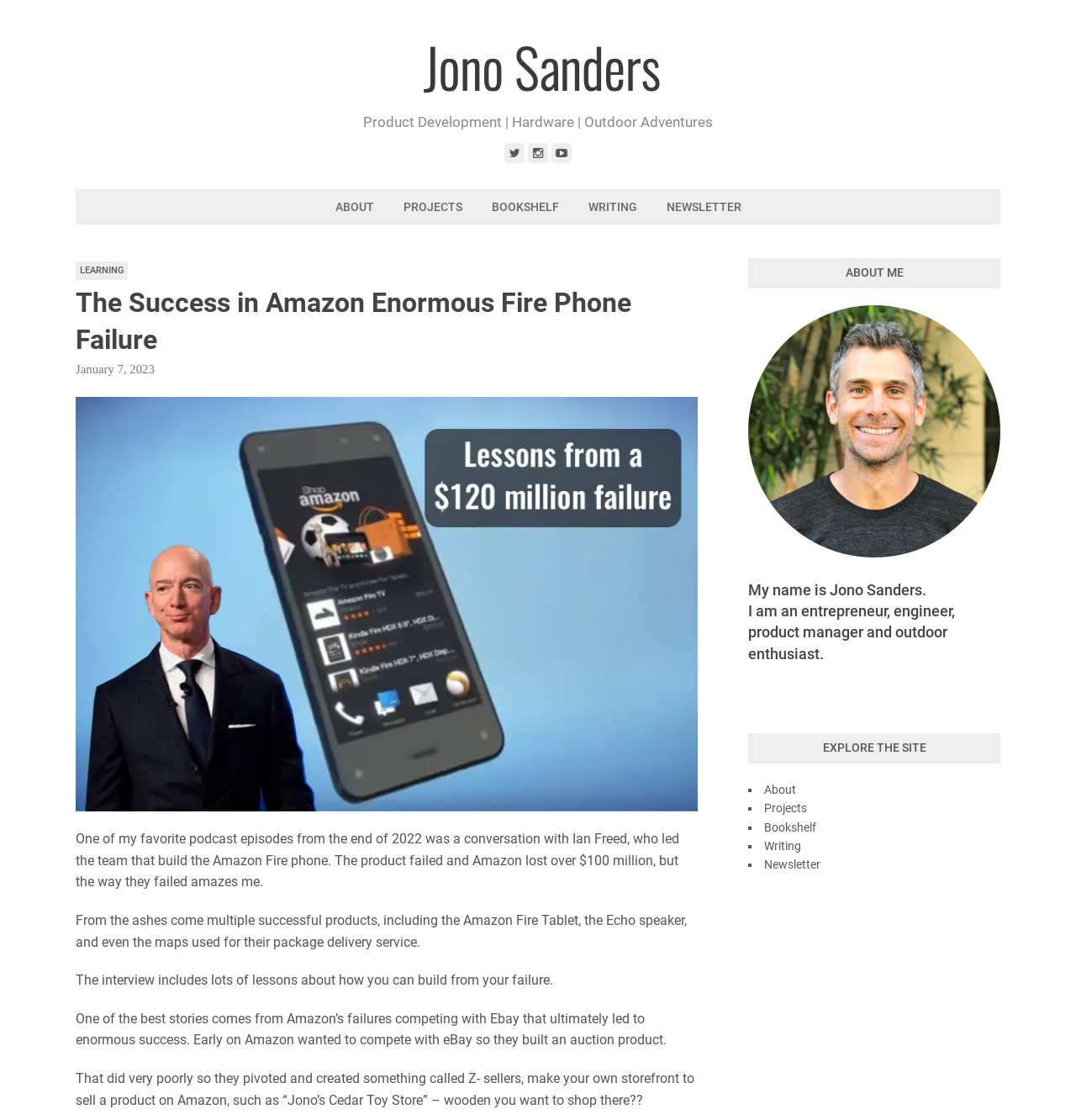What are the social media platforms linked on the webpage?
Relying on the image, give a concise answer in one word or a brief phrase.

Twitter, Instagram, Youtube